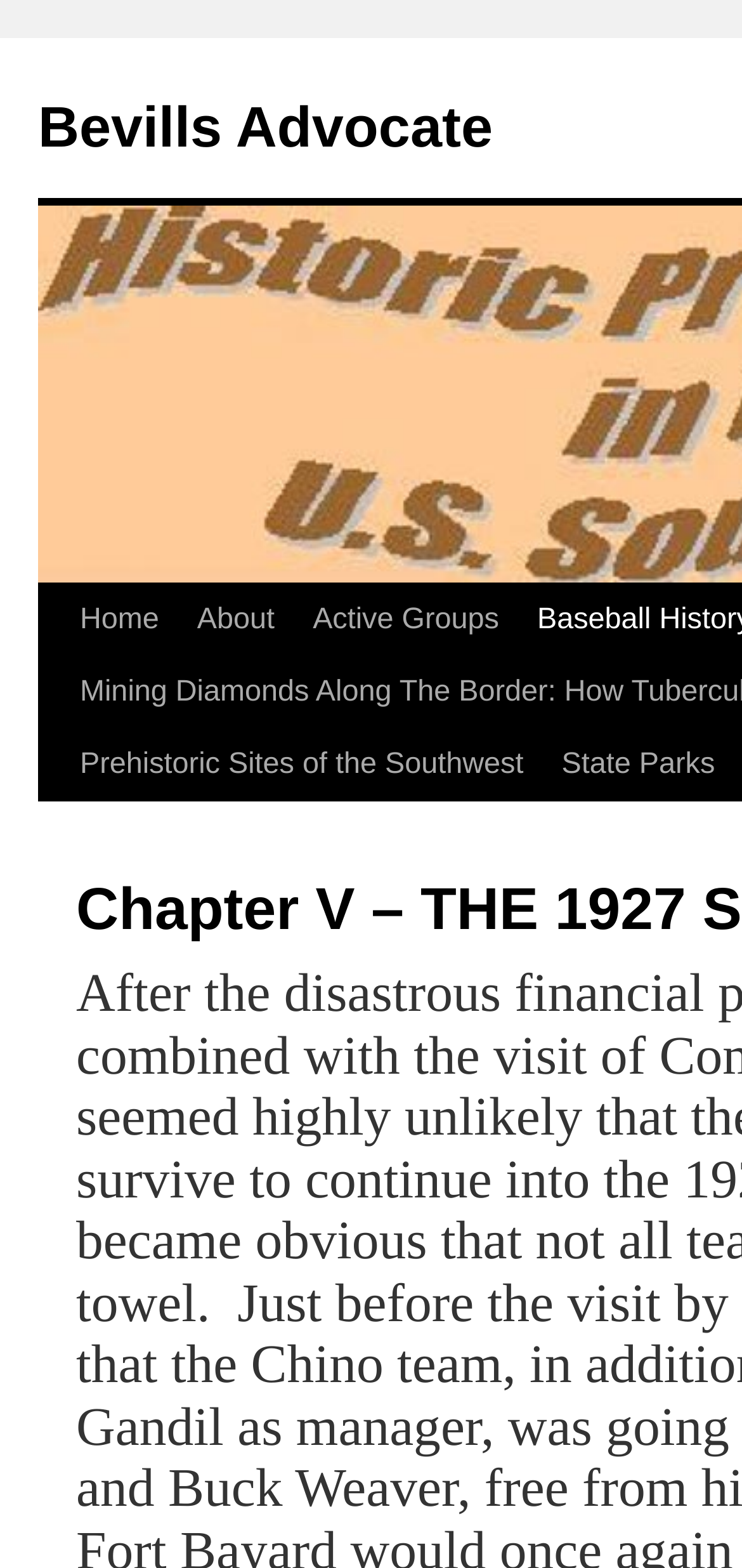Answer this question in one word or a short phrase: How many main navigation links are there?

5